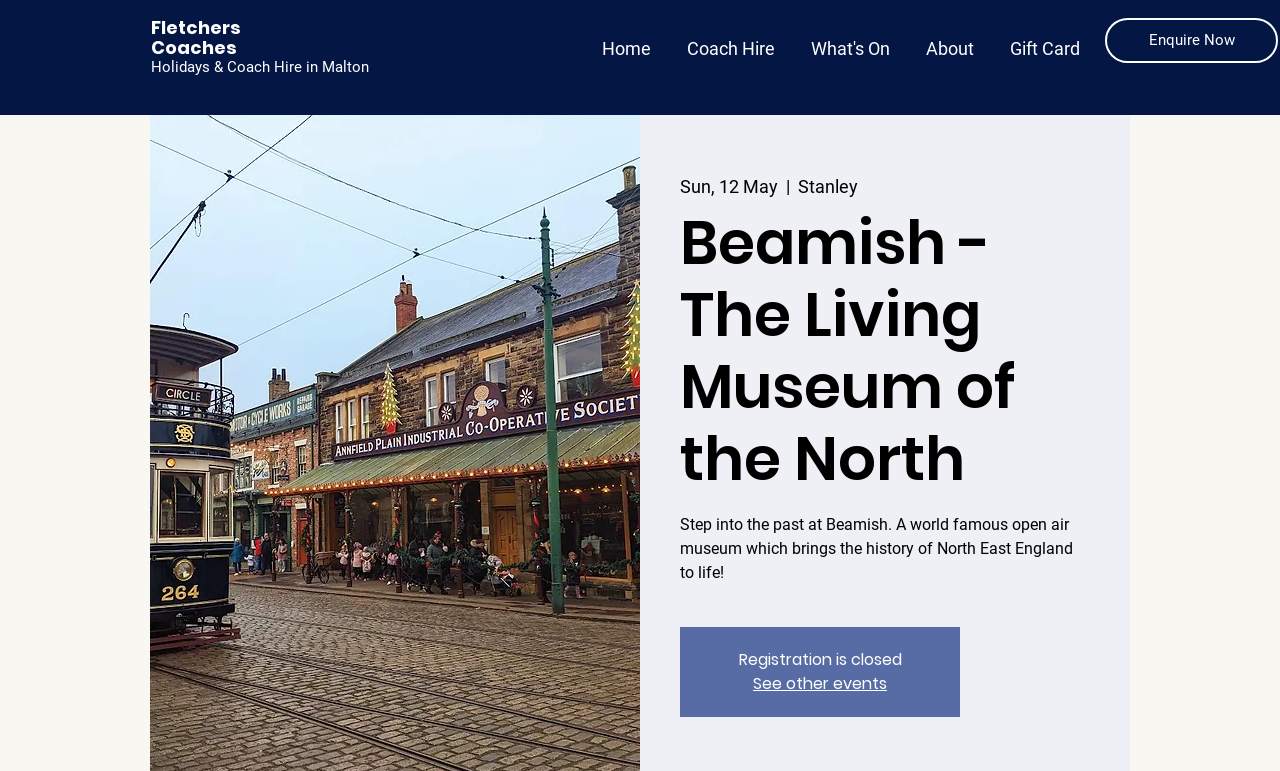Please give a one-word or short phrase response to the following question: 
Is registration open?

No